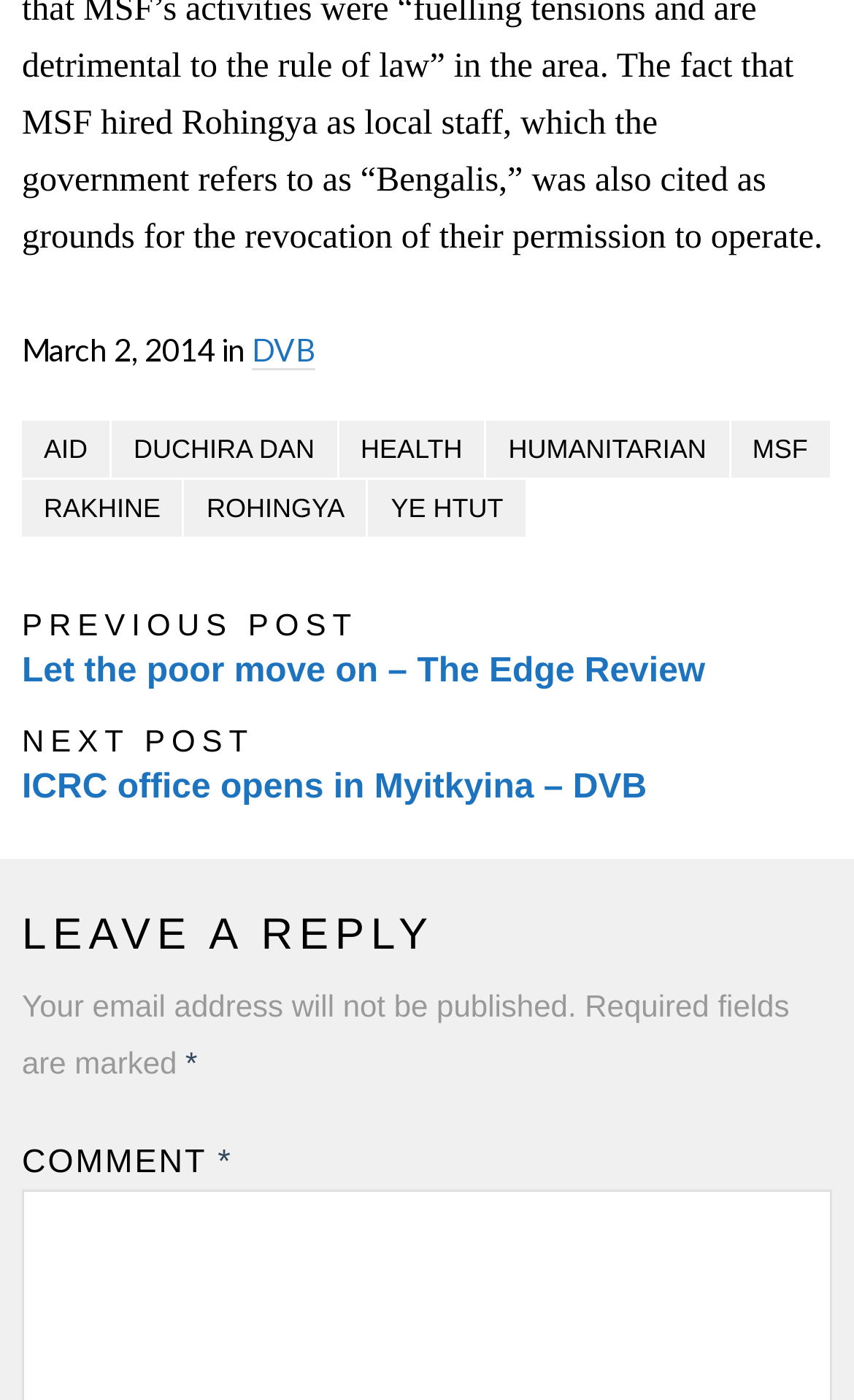Extract the bounding box coordinates for the HTML element that matches this description: "Duchira Dan". The coordinates should be four float numbers between 0 and 1, i.e., [left, top, right, bottom].

[0.131, 0.3, 0.394, 0.341]